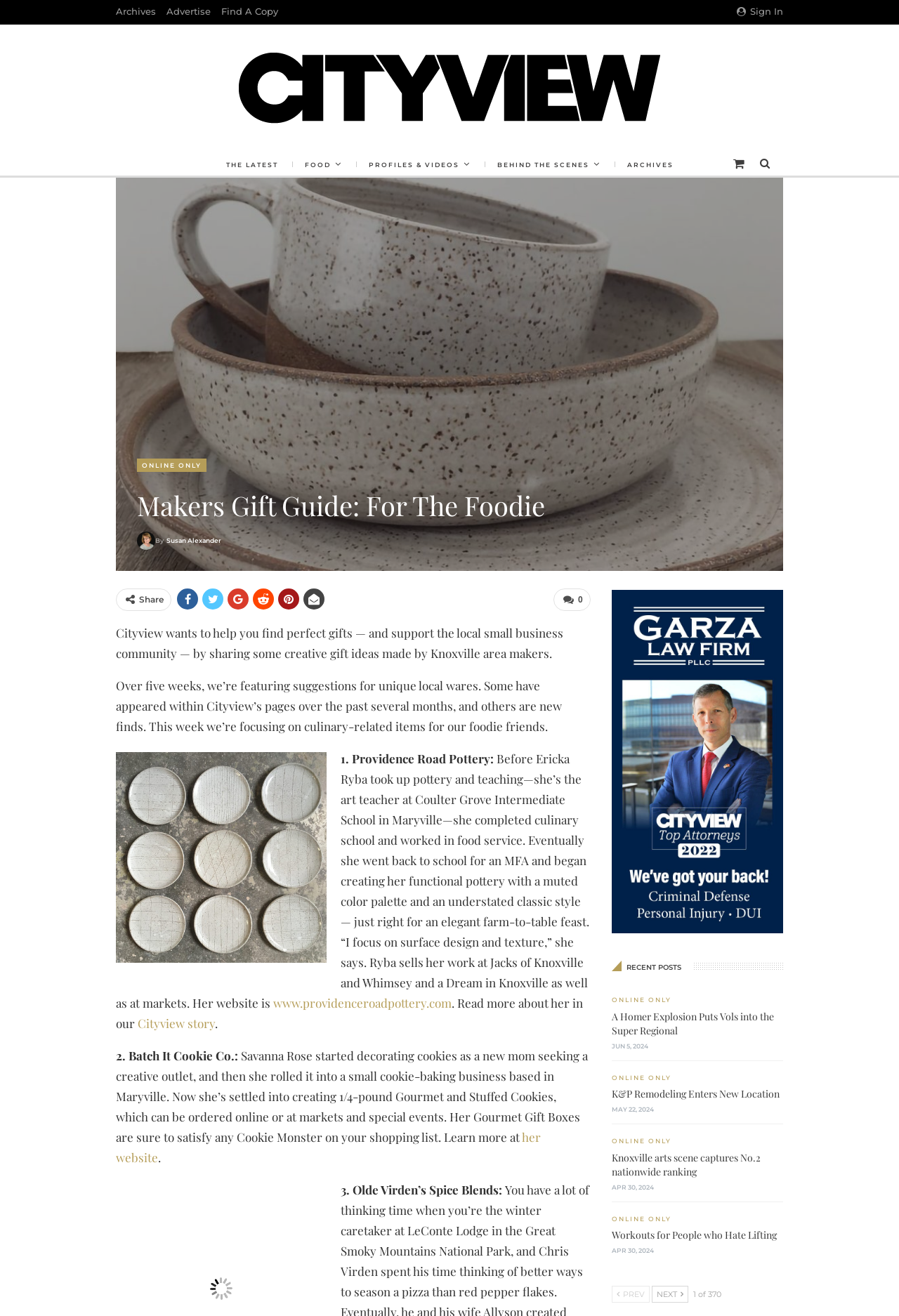Identify the bounding box coordinates of the section that should be clicked to achieve the task described: "Visit the 'Archives' page".

[0.129, 0.004, 0.173, 0.013]